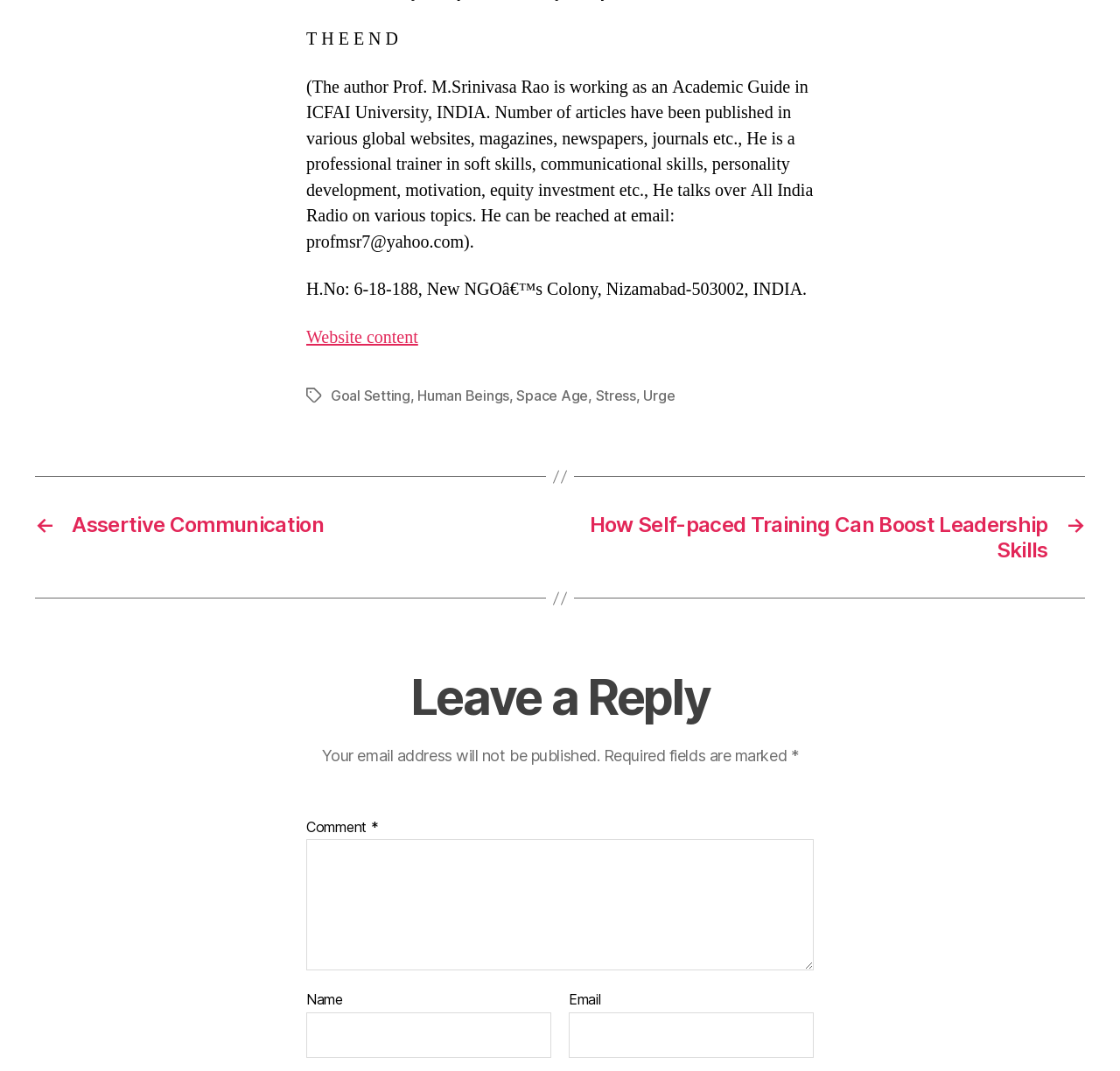Provide a one-word or short-phrase response to the question:
What is the label of the first textbox?

Comment